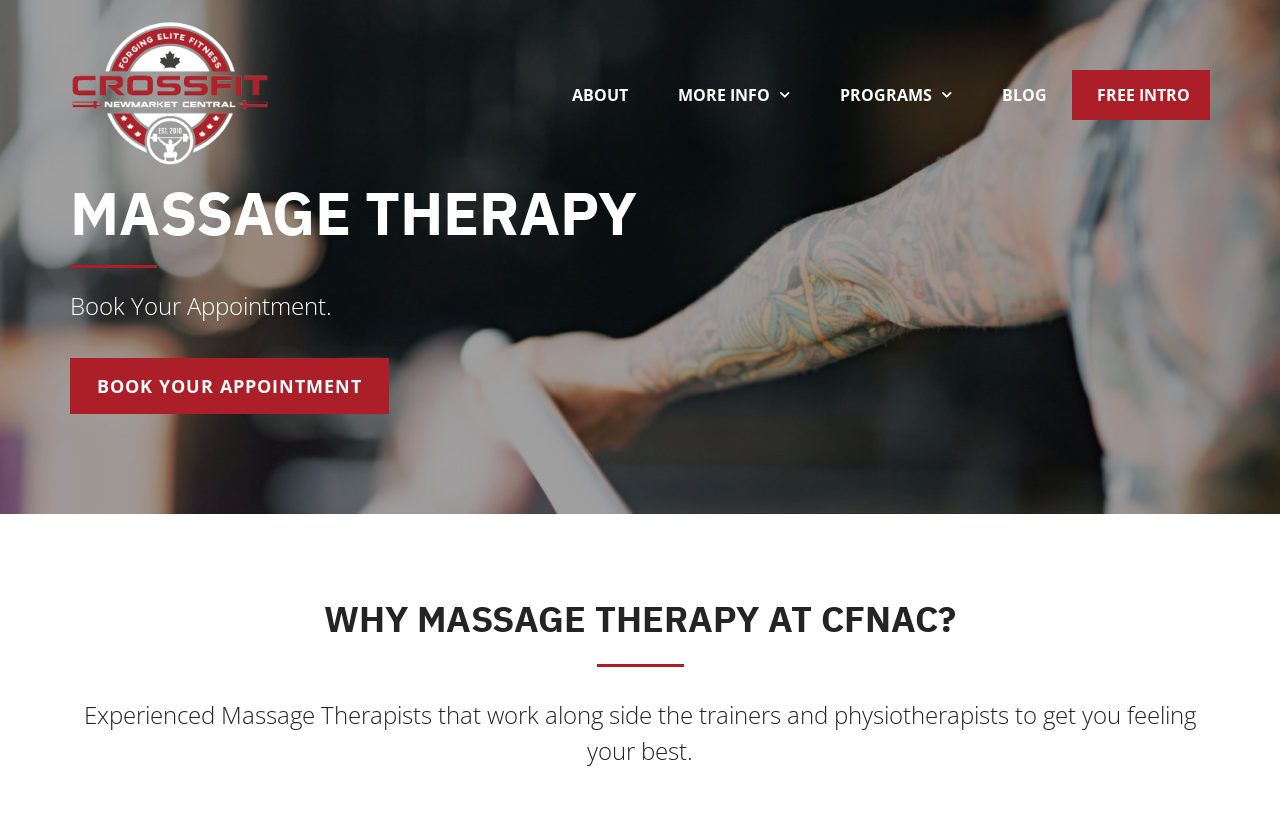Provide the bounding box coordinates of the UI element that matches the description: "Blog".

[0.767, 0.085, 0.834, 0.146]